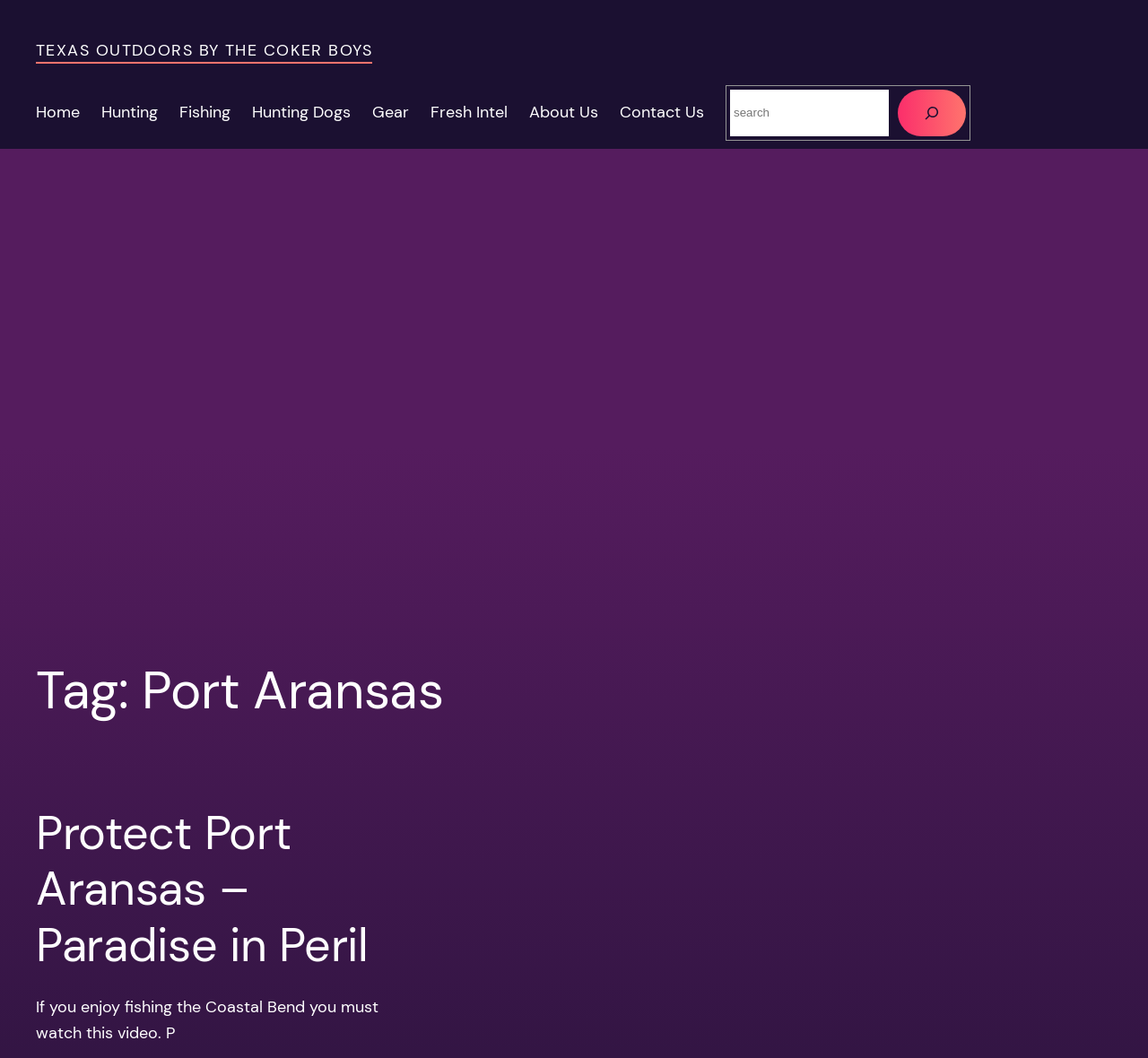What is the topic of the article on the webpage?
Use the image to answer the question with a single word or phrase.

Port Aransas